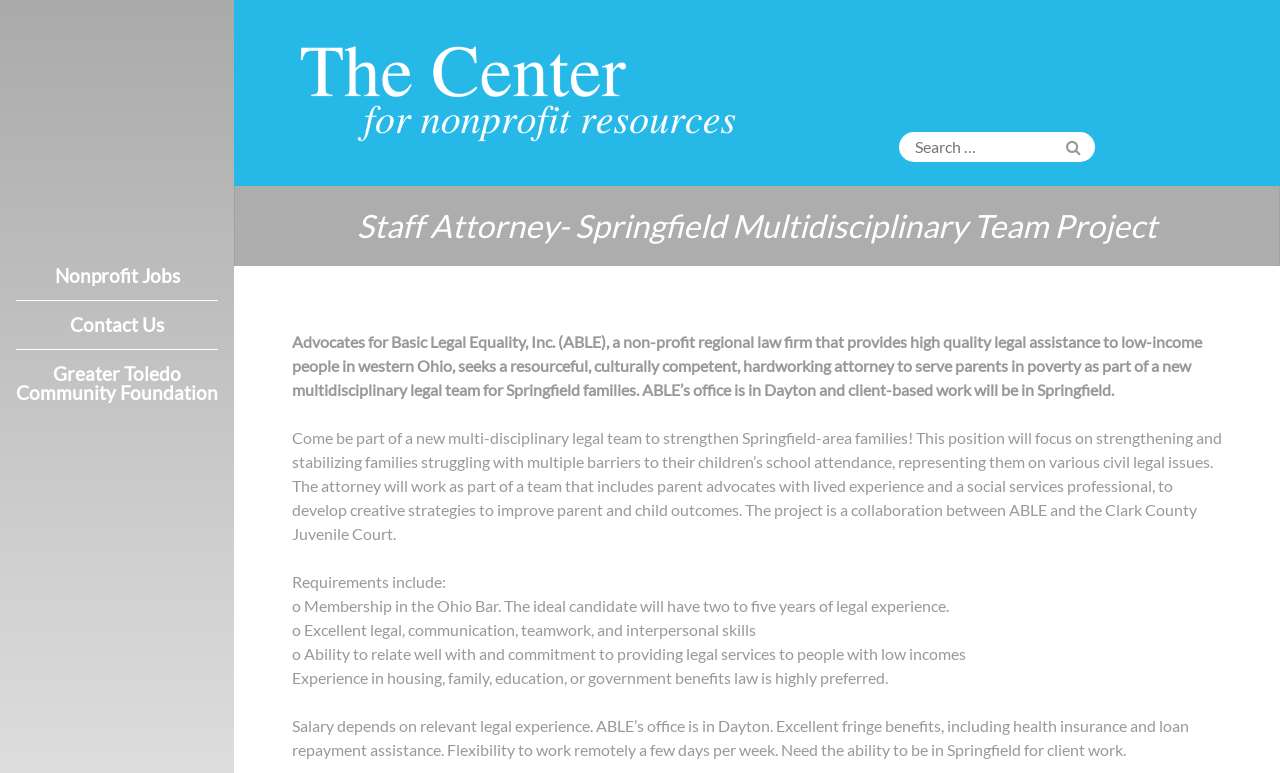Please locate the bounding box coordinates of the element that needs to be clicked to achieve the following instruction: "Go to Home page". The coordinates should be four float numbers between 0 and 1, i.e., [left, top, right, bottom].

[0.183, 0.078, 0.323, 0.142]